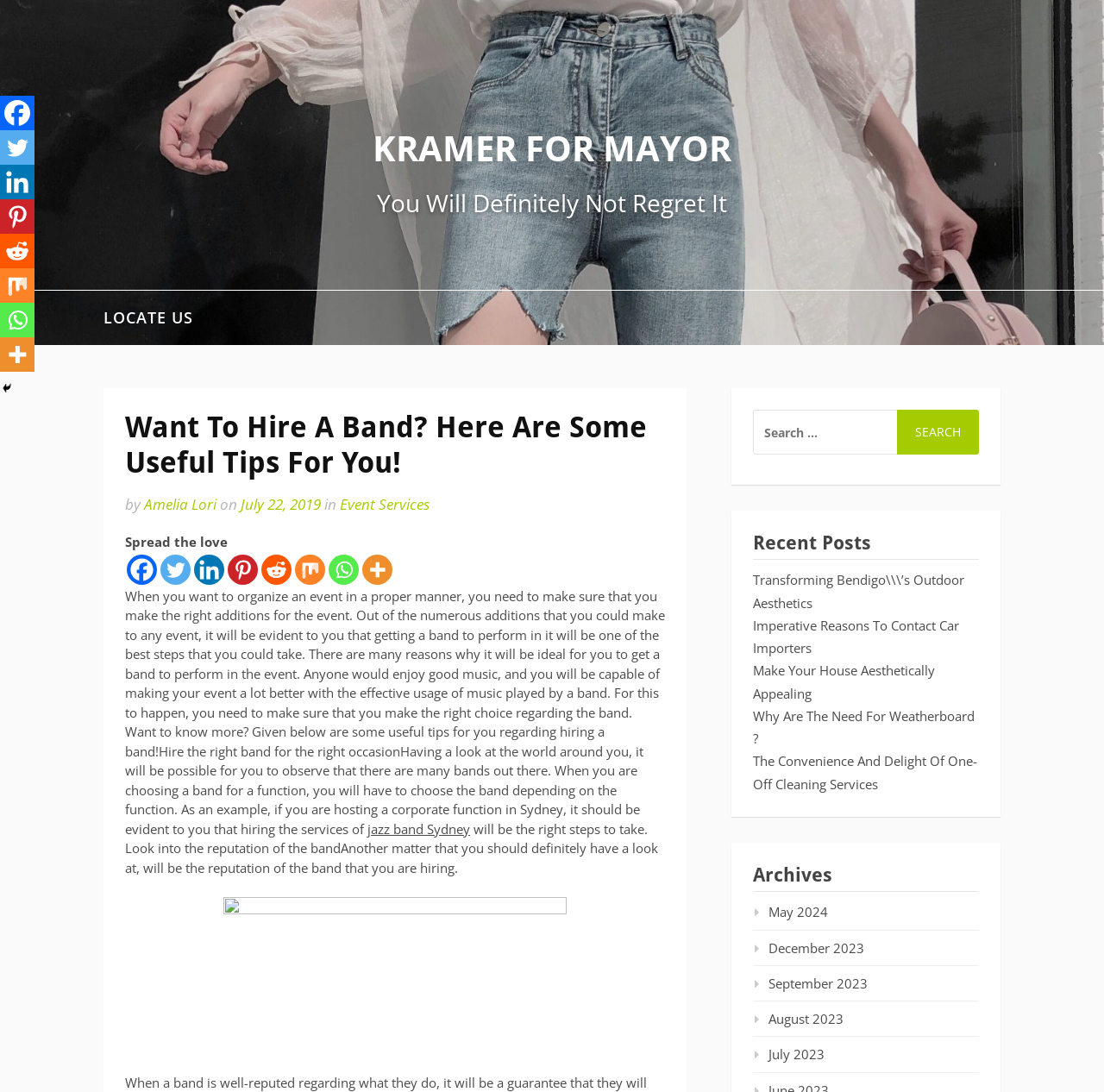Please give a short response to the question using one word or a phrase:
What is the date of the current article?

July 22, 2019